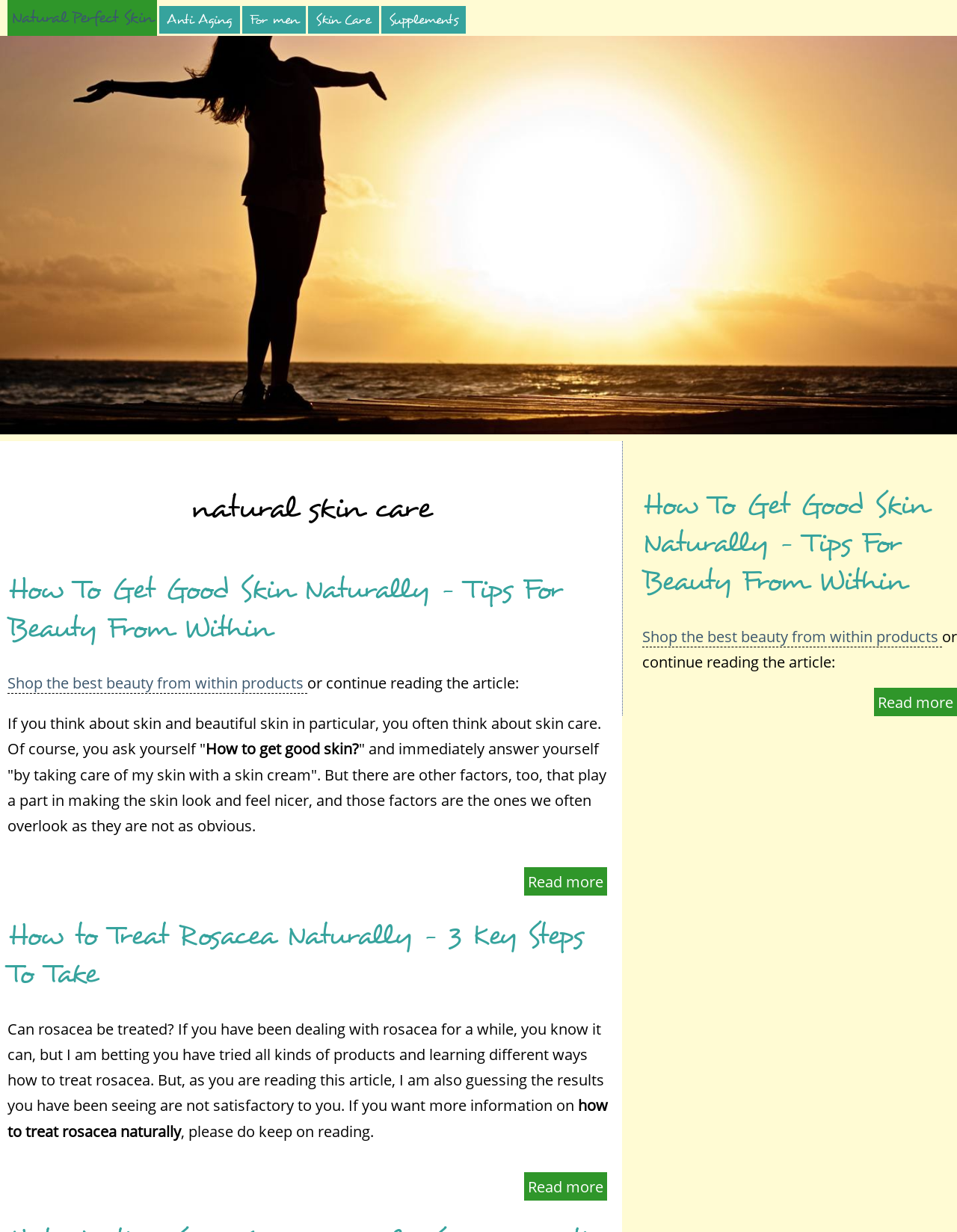Respond to the question with just a single word or phrase: 
What is the image on the webpage about?

A photo